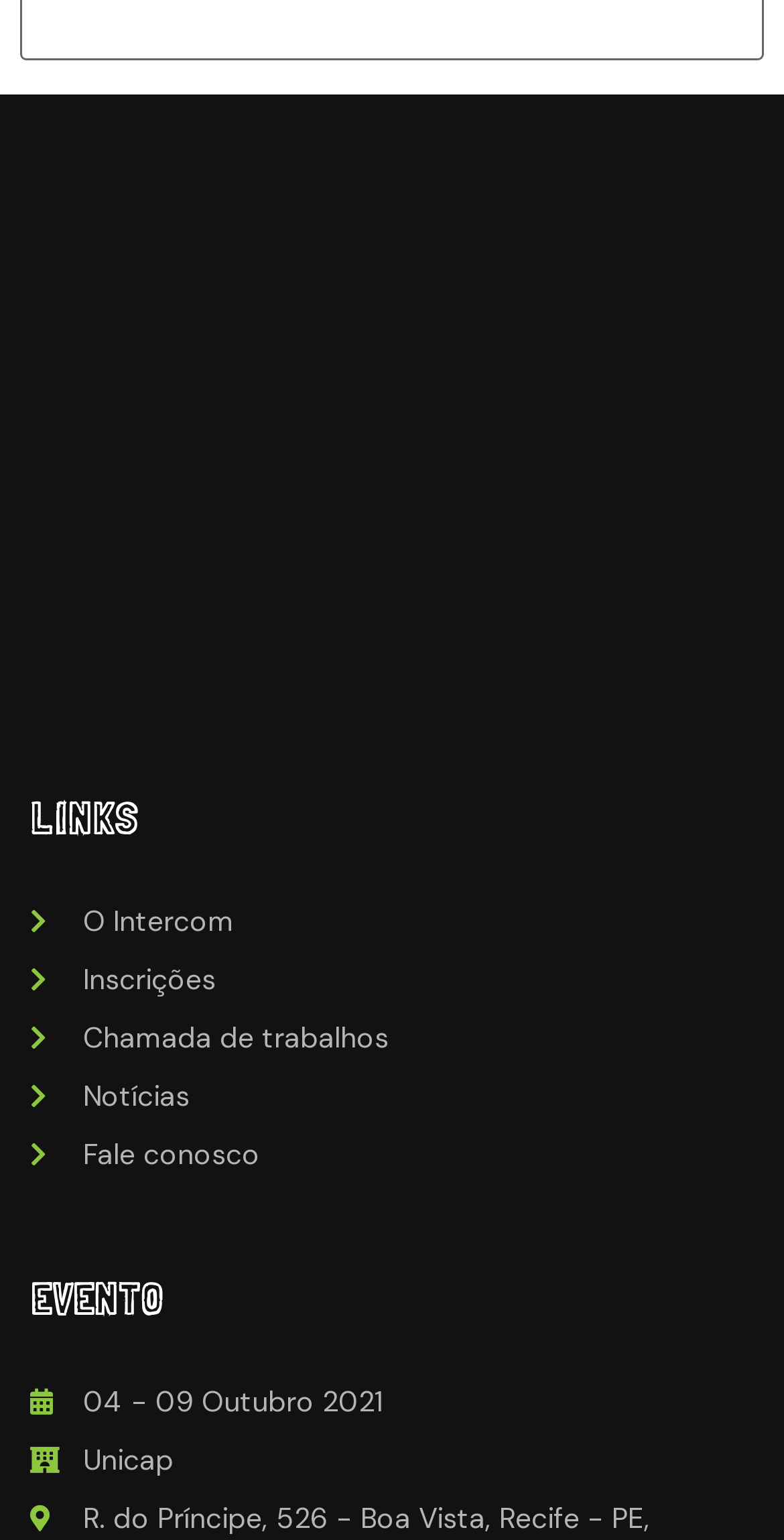Pinpoint the bounding box coordinates of the element you need to click to execute the following instruction: "Click to save login data". The bounding box should be represented by four float numbers between 0 and 1, in the format [left, top, right, bottom].

[0.026, 0.273, 0.059, 0.29]